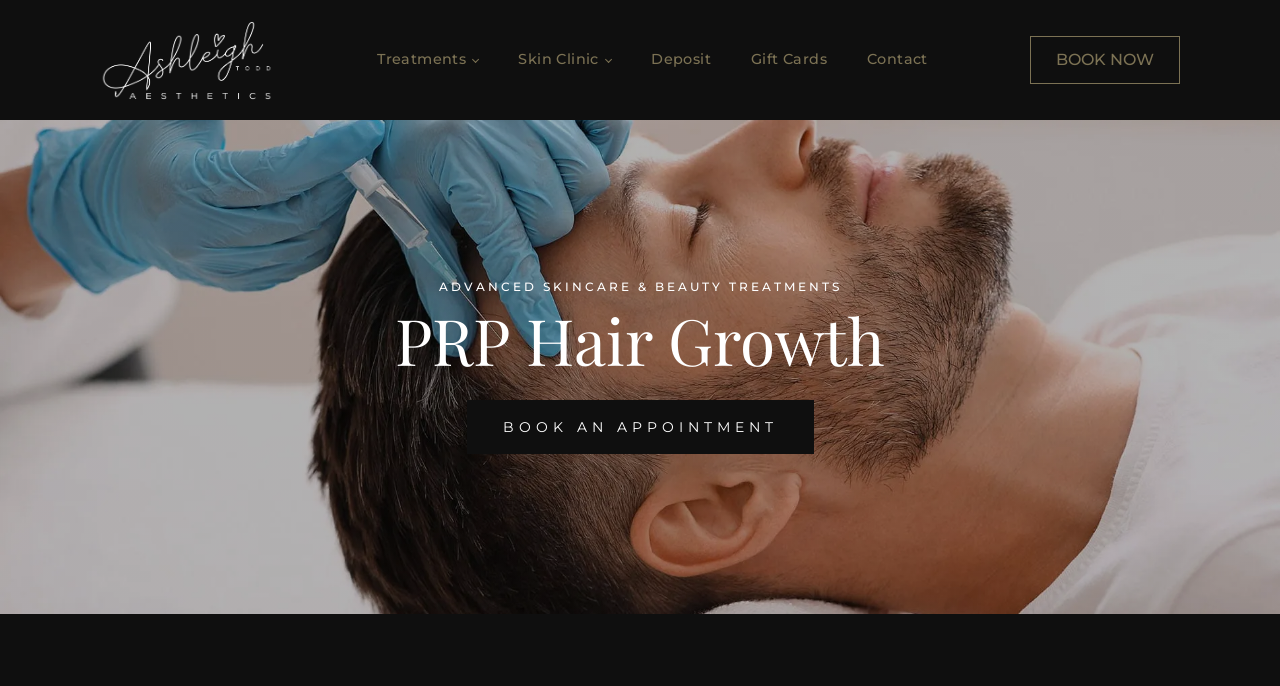Provide a brief response to the question using a single word or phrase: 
How many skin clinic treatments are listed?

9